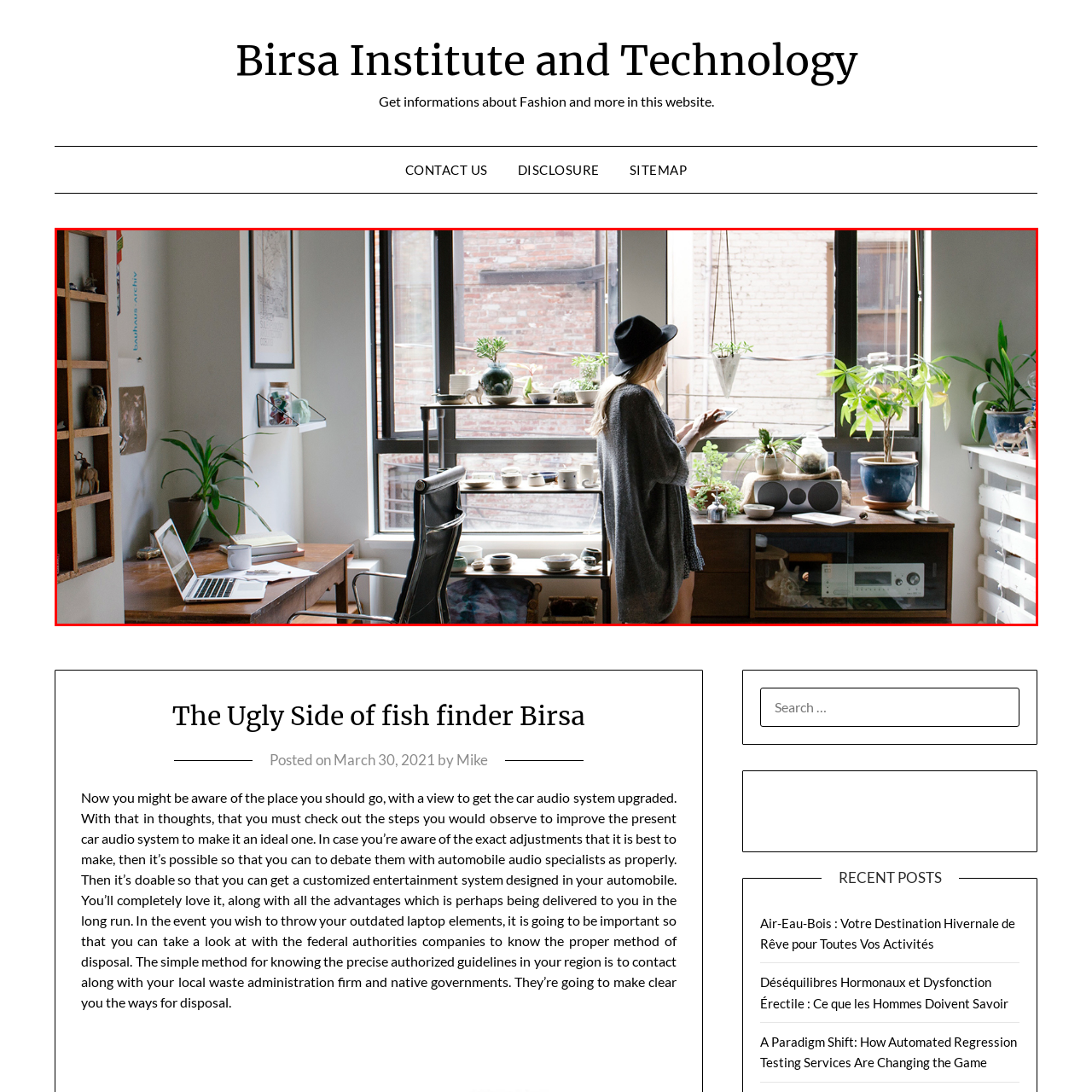Detail the scene within the red-bordered box in the image, including all relevant features and actions.

In a cozy and stylish workspace, a woman stands by a large window, gazing outside. Dressed in a chic, oversized gray cardigan and a stylish black hat, she holds a smartphone in one hand, seemingly engrossed in her thoughts or perhaps capturing a moment. The room is filled with greenery; various plants adorn the window ledge and surrounding shelves, creating a refreshing, vibrant atmosphere. 

In the foreground, a wooden desk features a laptop and a white coffee cup, indicating a professional yet relaxed environment. The décor is minimalist, with a mix of natural textures and soft lighting, reflecting a serene and inviting space. Decorative items and potted plants add character to the setting, showcasing a blend of functionality and aesthetic appeal. The view outside reveals brick buildings, enhancing the urban charm of this tranquil sanctuary. This image encapsulates a perfect balance of work and relaxation amidst a connection to nature.